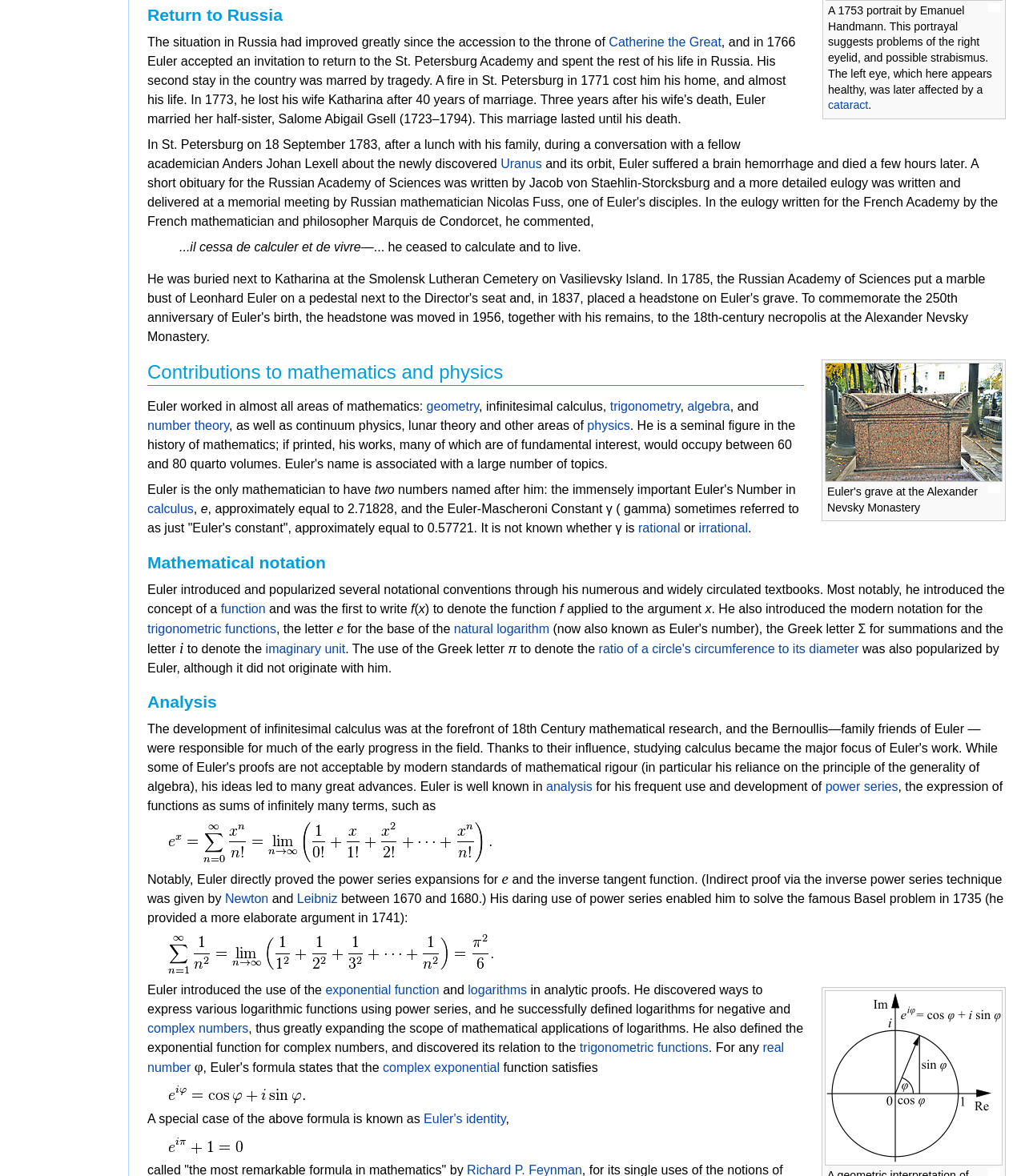What is the name of the concept introduced by Euler to denote the function applied to the argument?
Refer to the image and provide a one-word or short phrase answer.

function notation